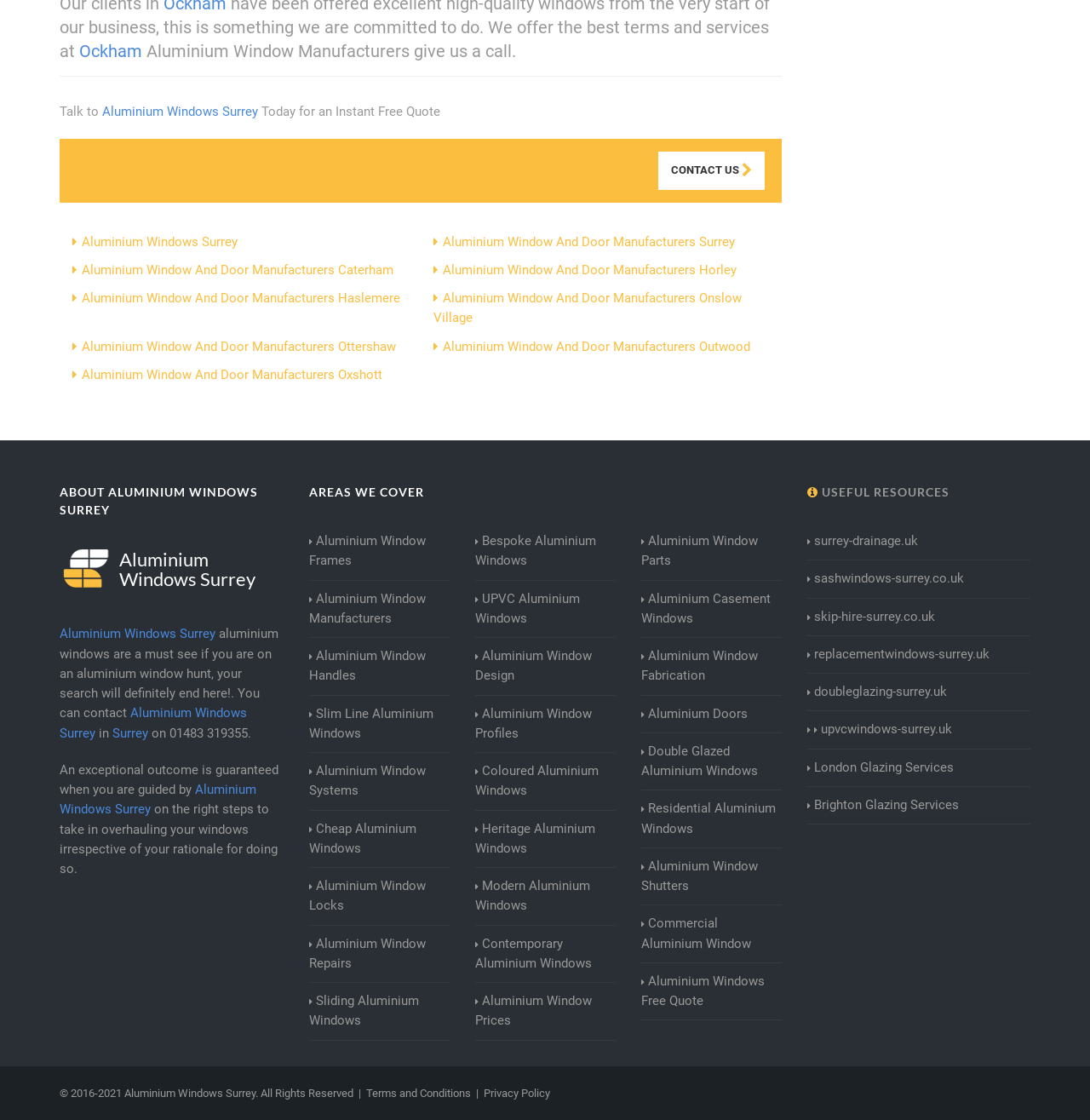What types of aluminium windows are offered?
Kindly answer the question with as much detail as you can.

The webpage has multiple links under the 'AREAS WE COVER' section, including 'Aluminium Window Frames', 'Aluminium Window Manufacturers', 'Aluminium Window Handles', and more, indicating that the company offers multiple types of aluminium windows.